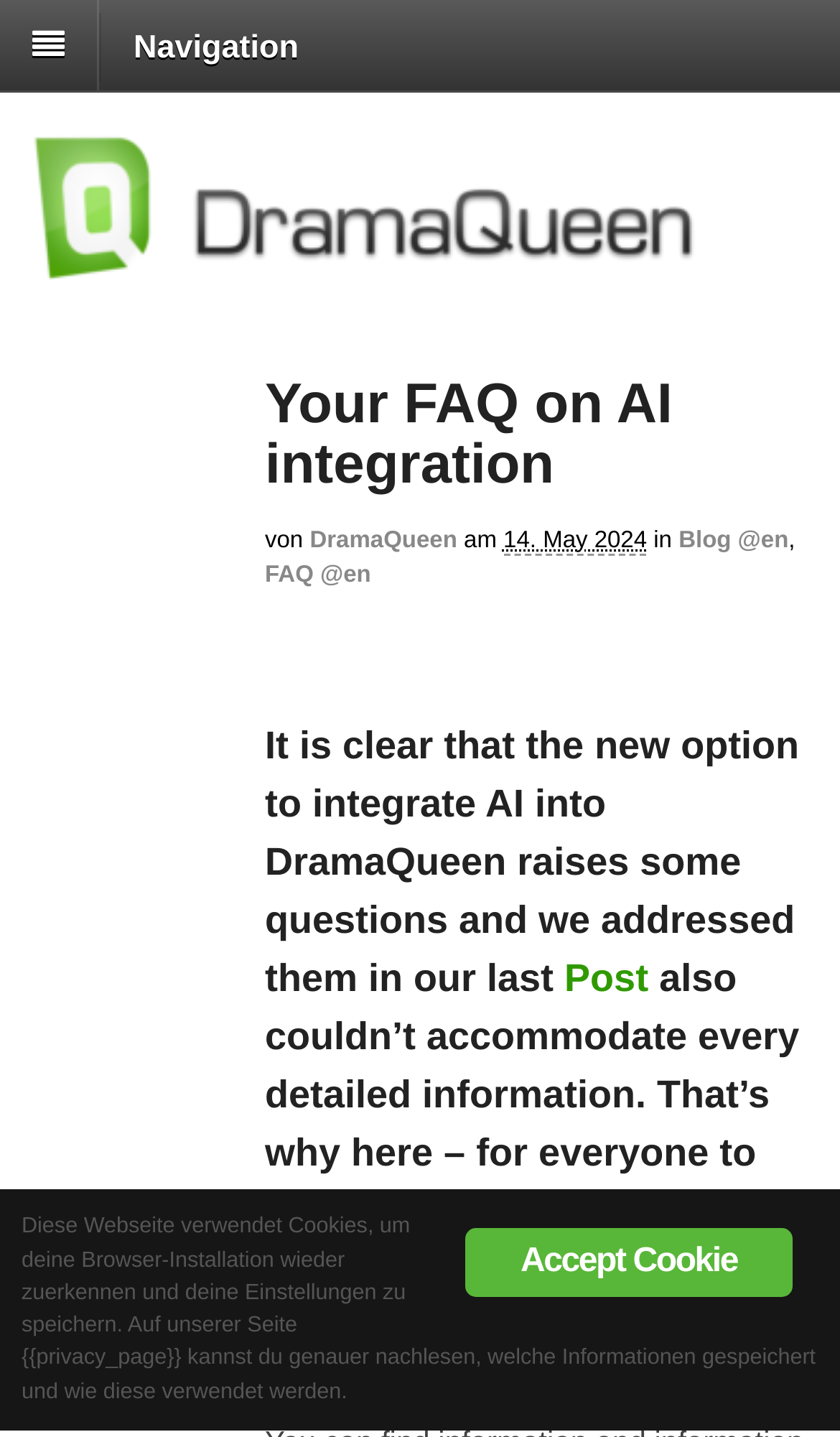Point out the bounding box coordinates of the section to click in order to follow this instruction: "Click on Navigation".

[0.118, 0.008, 0.394, 0.056]